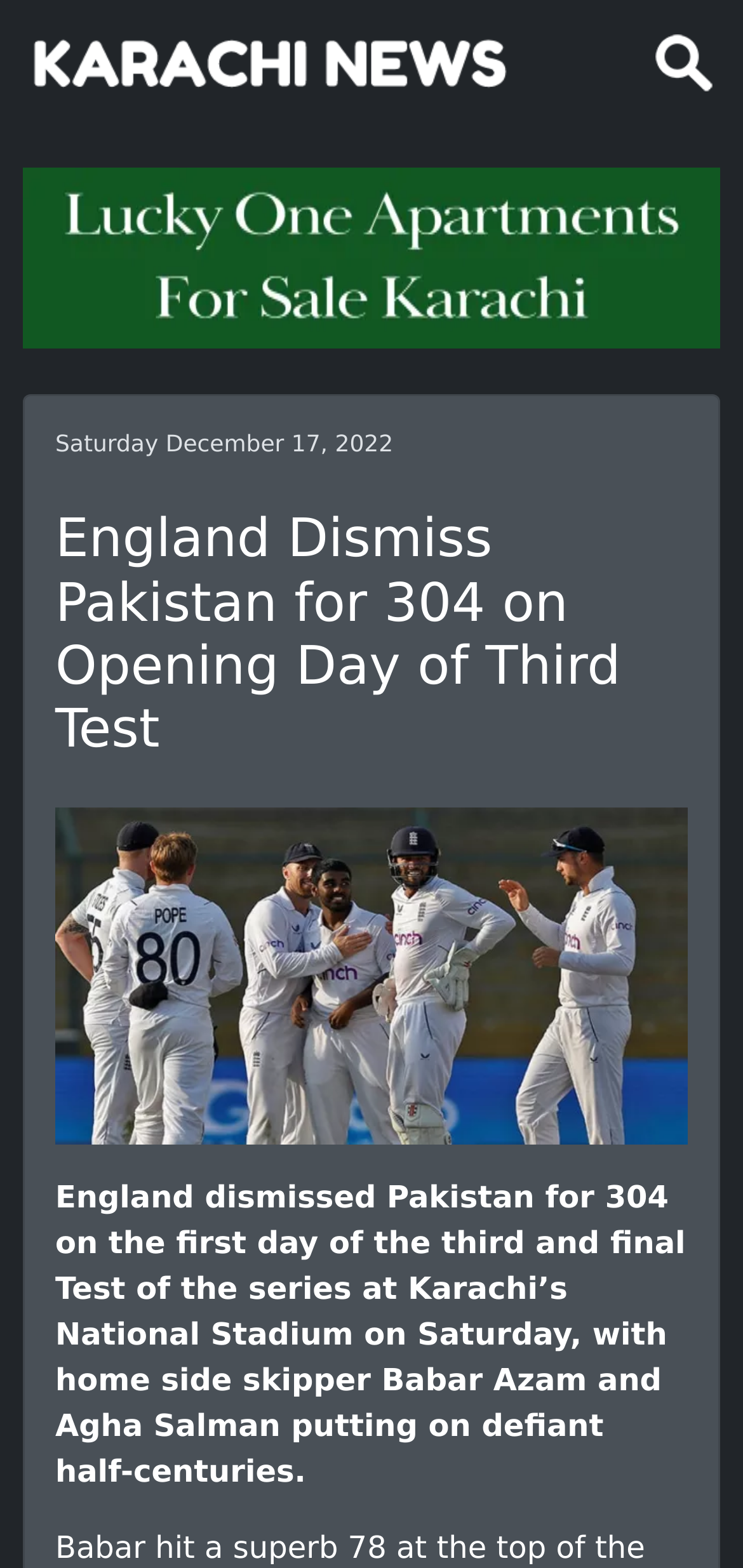Using the given description, provide the bounding box coordinates formatted as (top-left x, top-left y, bottom-right x, bottom-right y), with all values being floating point numbers between 0 and 1. Description: alt="KarachiNews"

[0.031, 0.107, 0.969, 0.222]